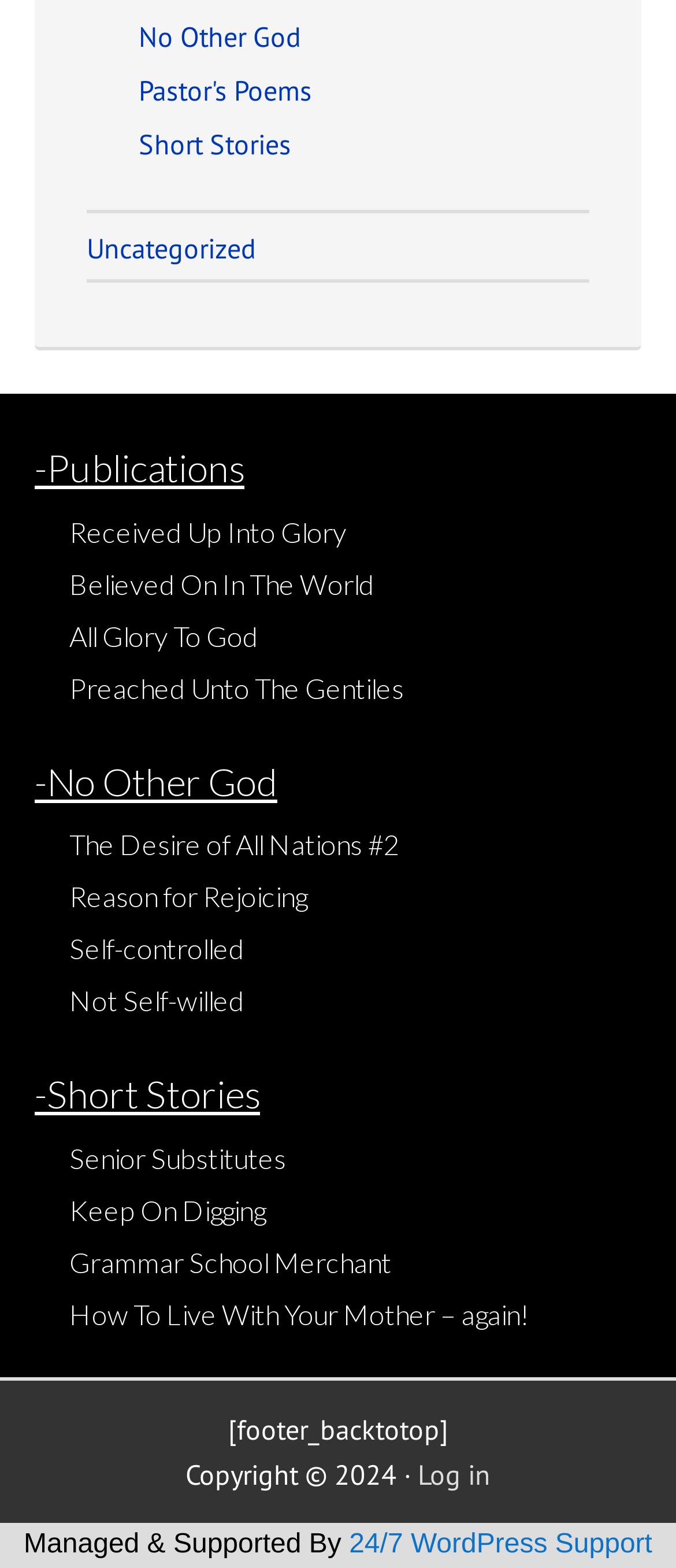What is the title of the first article?
Using the information presented in the image, please offer a detailed response to the question.

I looked at the first article under the 'Publications' heading and found its title to be 'Received Up Into Glory'.